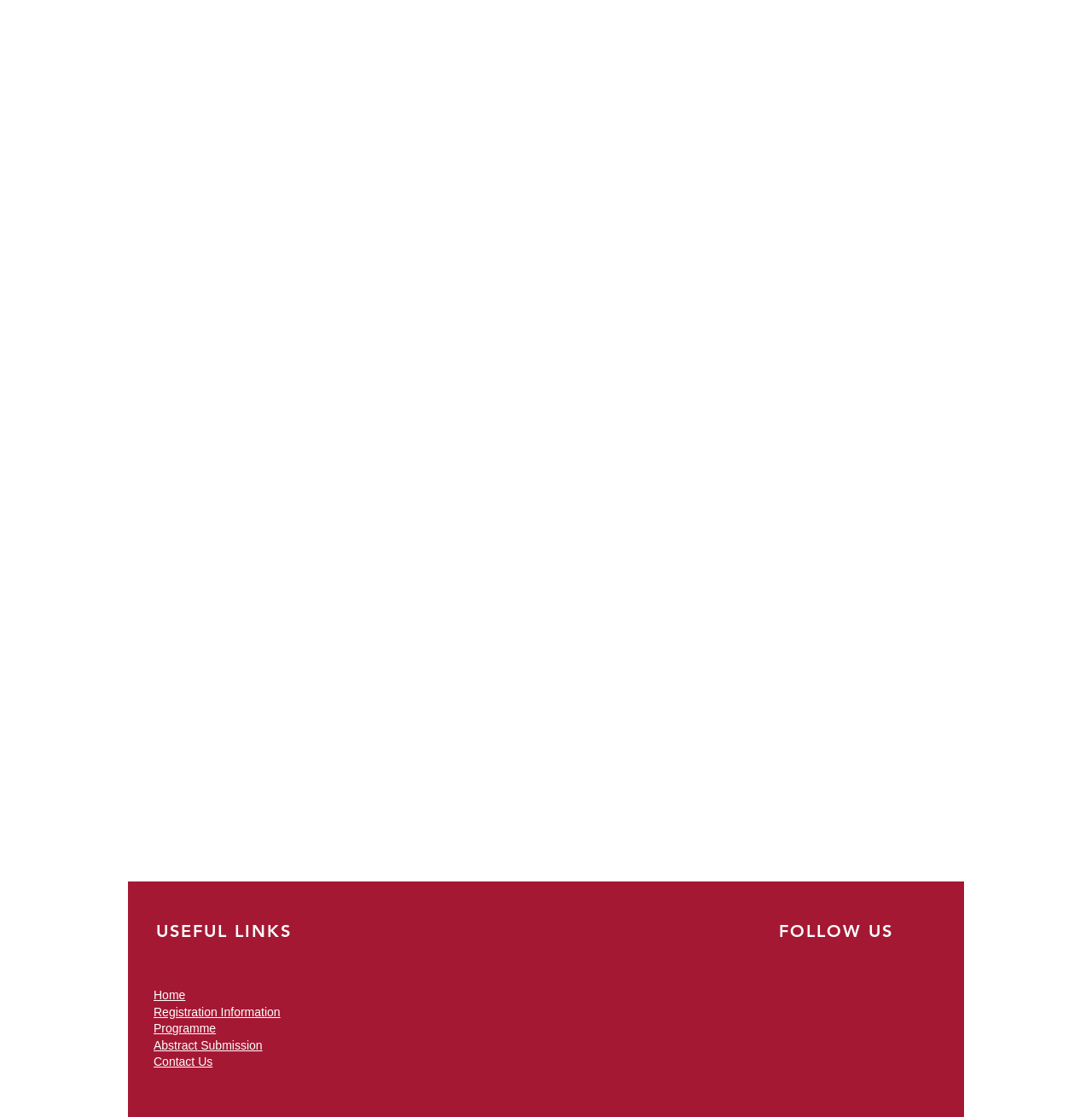Please determine the bounding box coordinates of the element's region to click for the following instruction: "go to home page".

[0.141, 0.885, 0.17, 0.897]